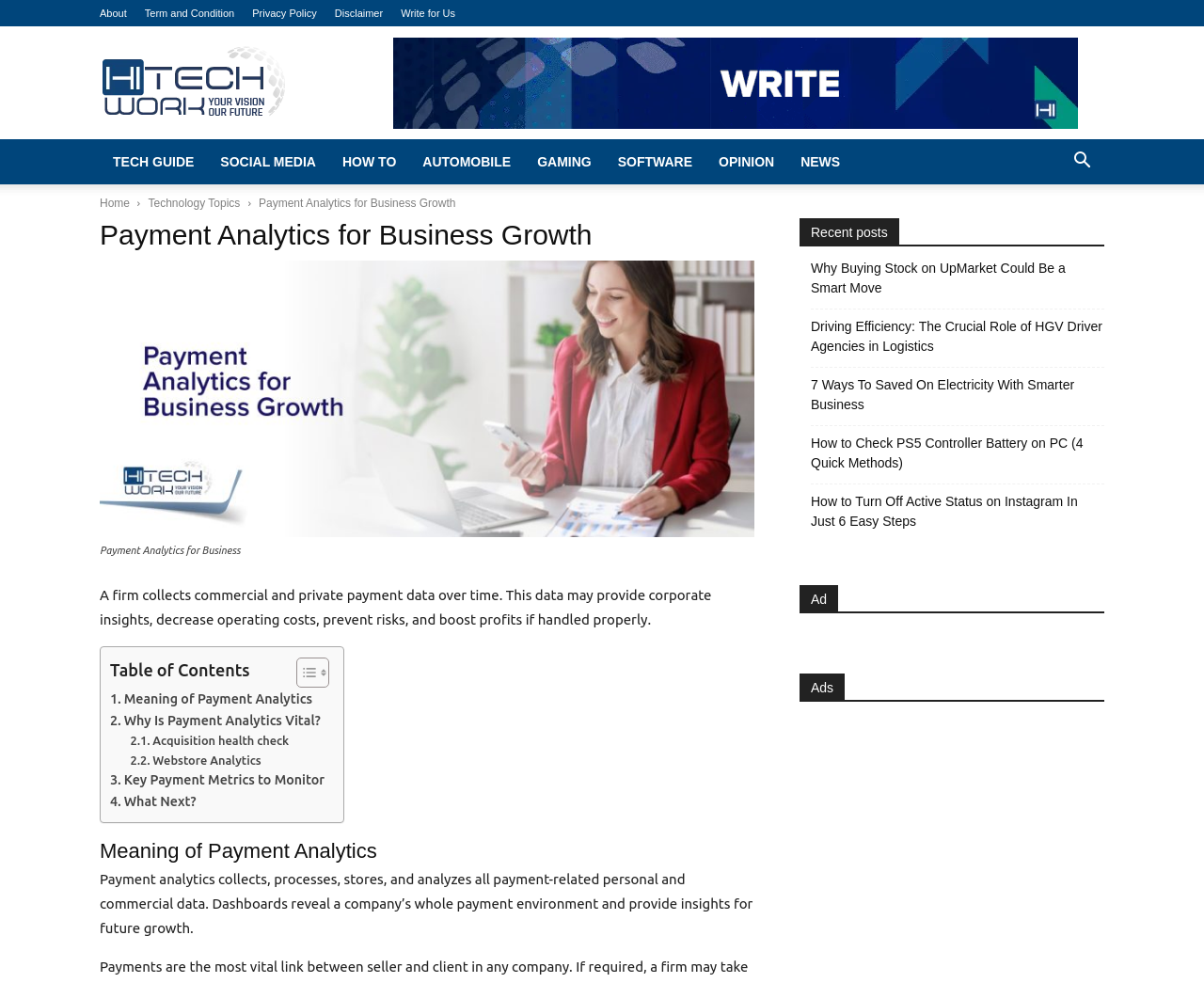Indicate the bounding box coordinates of the element that must be clicked to execute the instruction: "Click on the link to learn about hands over feet reflexology". The coordinates should be given as four float numbers between 0 and 1, i.e., [left, top, right, bottom].

None